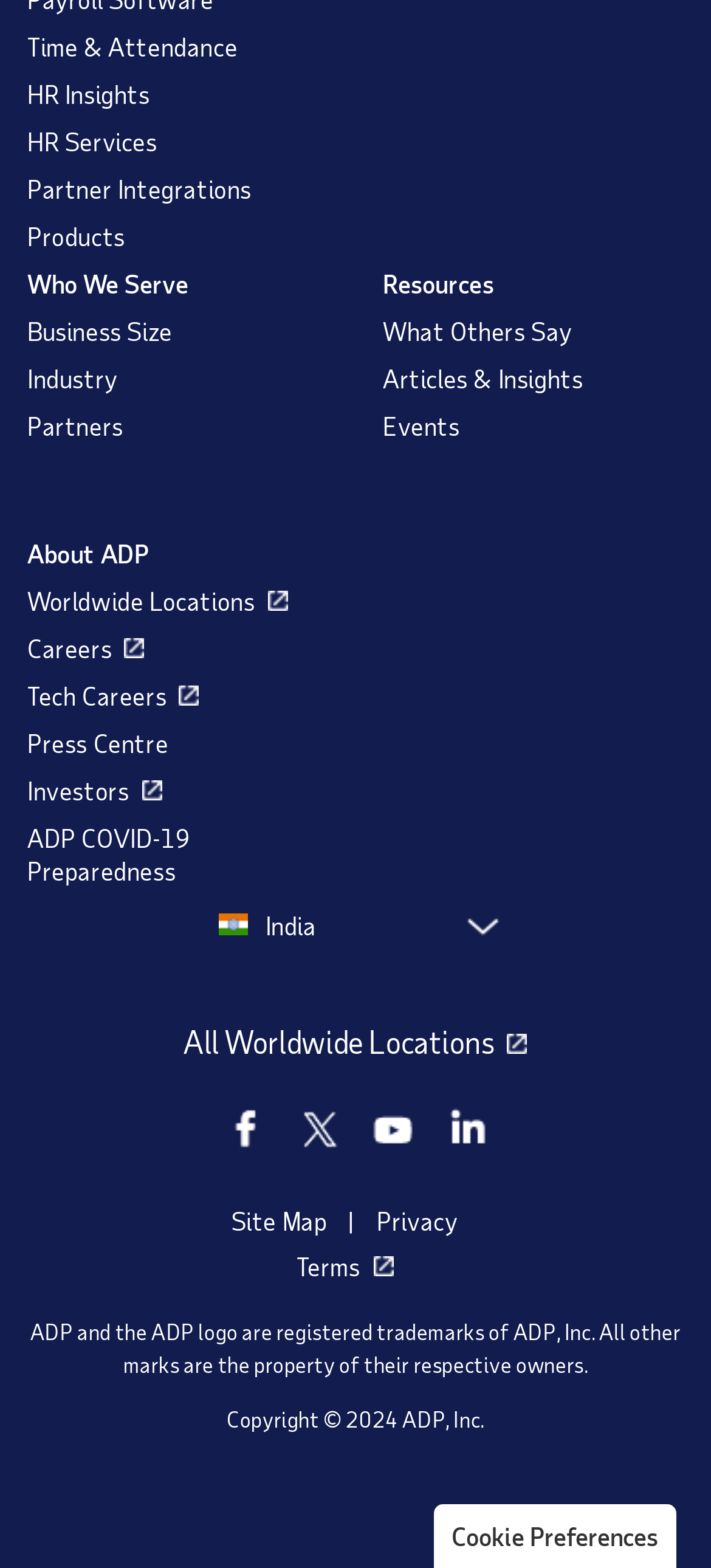Use a single word or phrase to answer the question:
How many social media links are there?

4